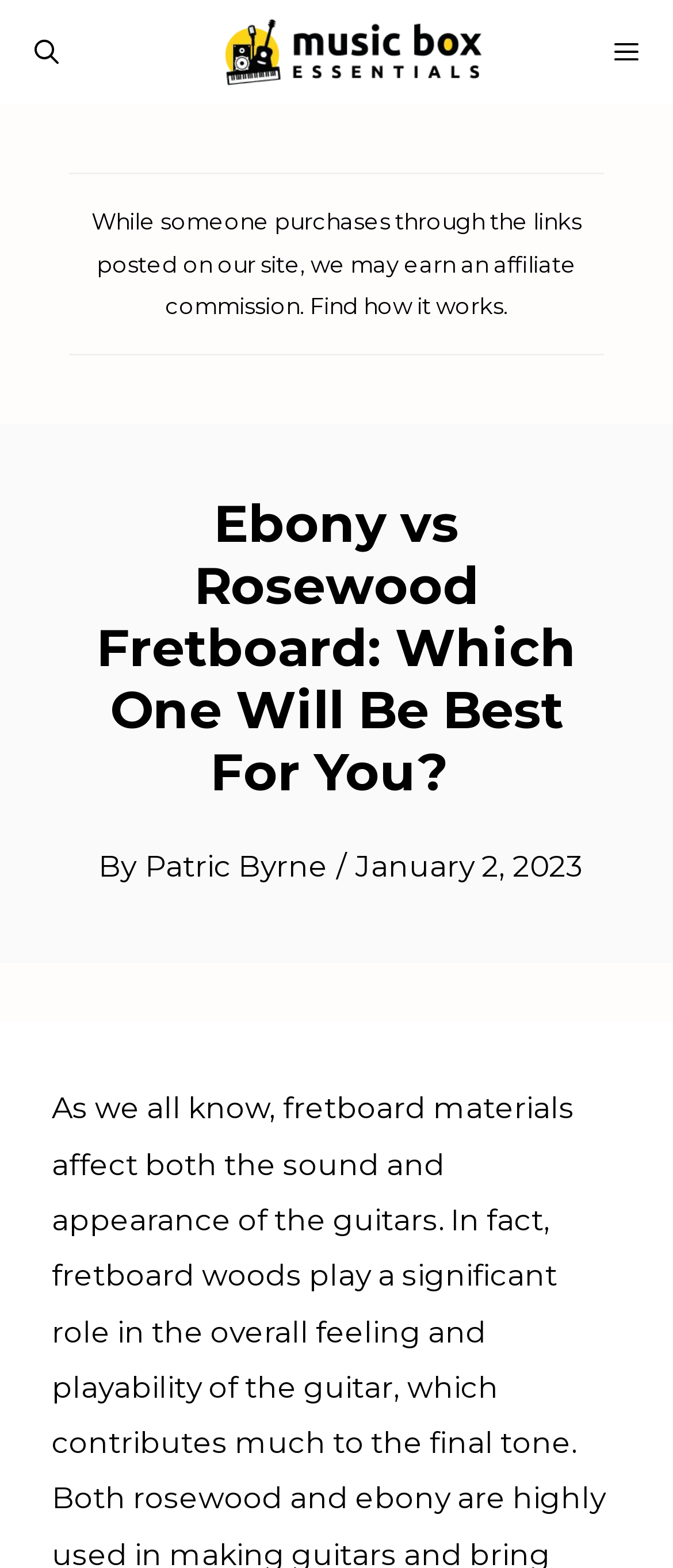When was the article published?
Examine the screenshot and reply with a single word or phrase.

January 2, 2023